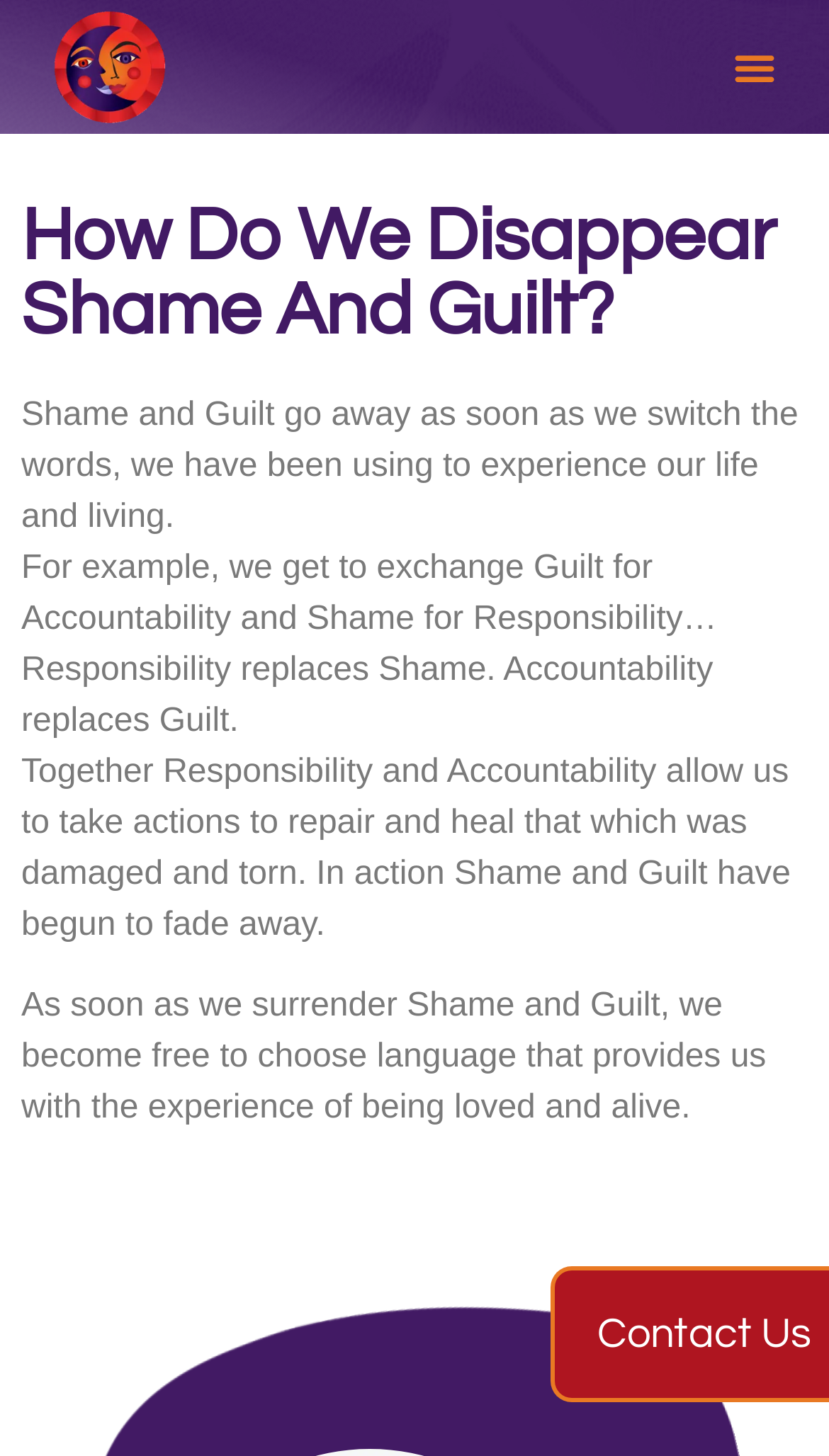Respond with a single word or phrase for the following question: 
What is the benefit of taking responsibility?

Heal and repair